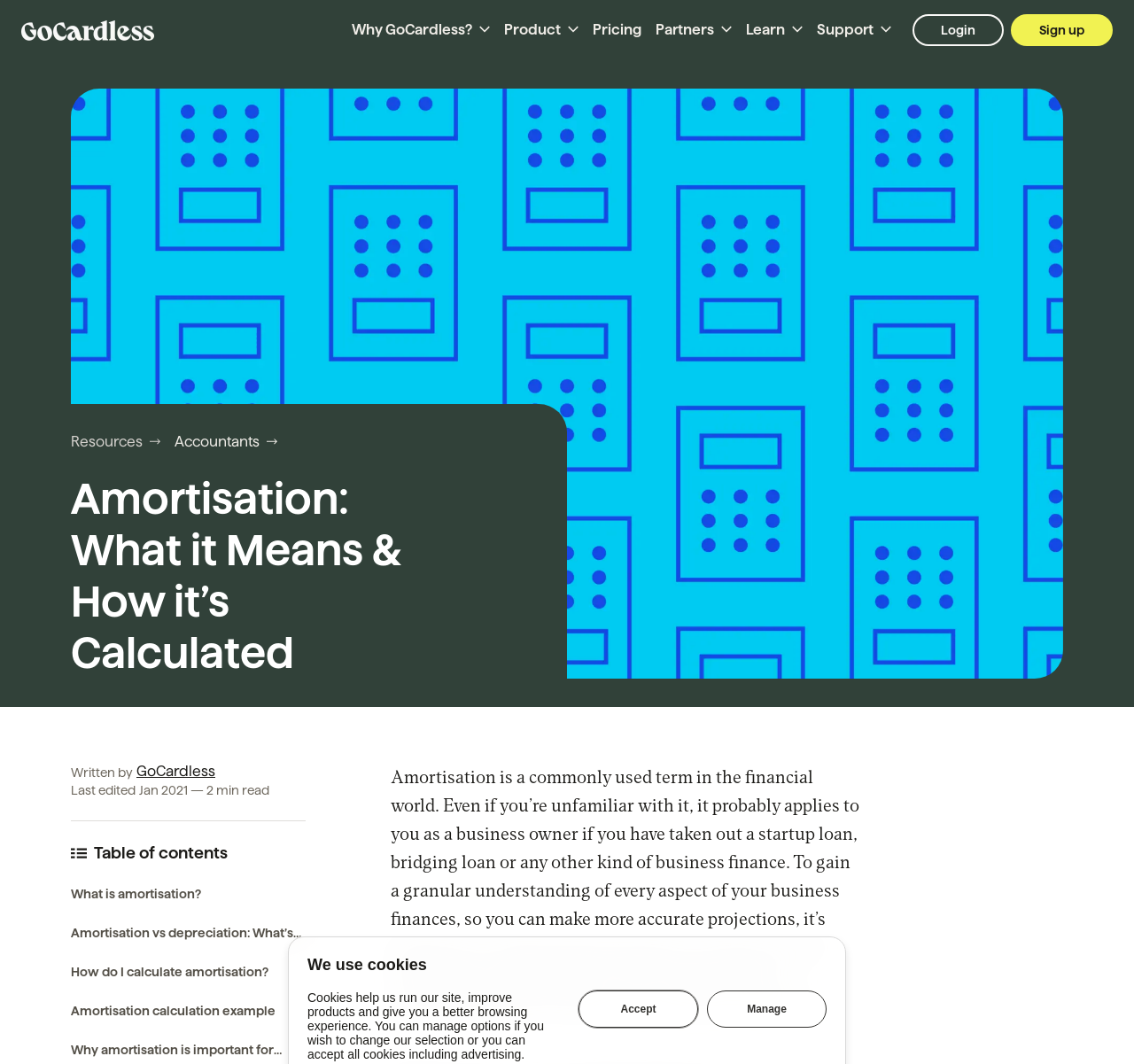Locate the bounding box for the described UI element: "How do I calculate amortisation?". Ensure the coordinates are four float numbers between 0 and 1, formatted as [left, top, right, bottom].

[0.062, 0.905, 0.27, 0.921]